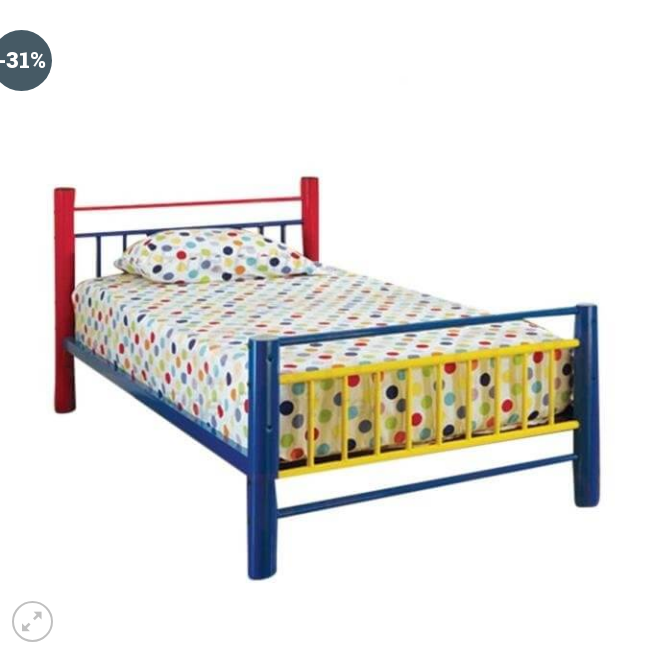What is the discount percentage on this bed?
Look at the image and provide a short answer using one word or a phrase.

31%